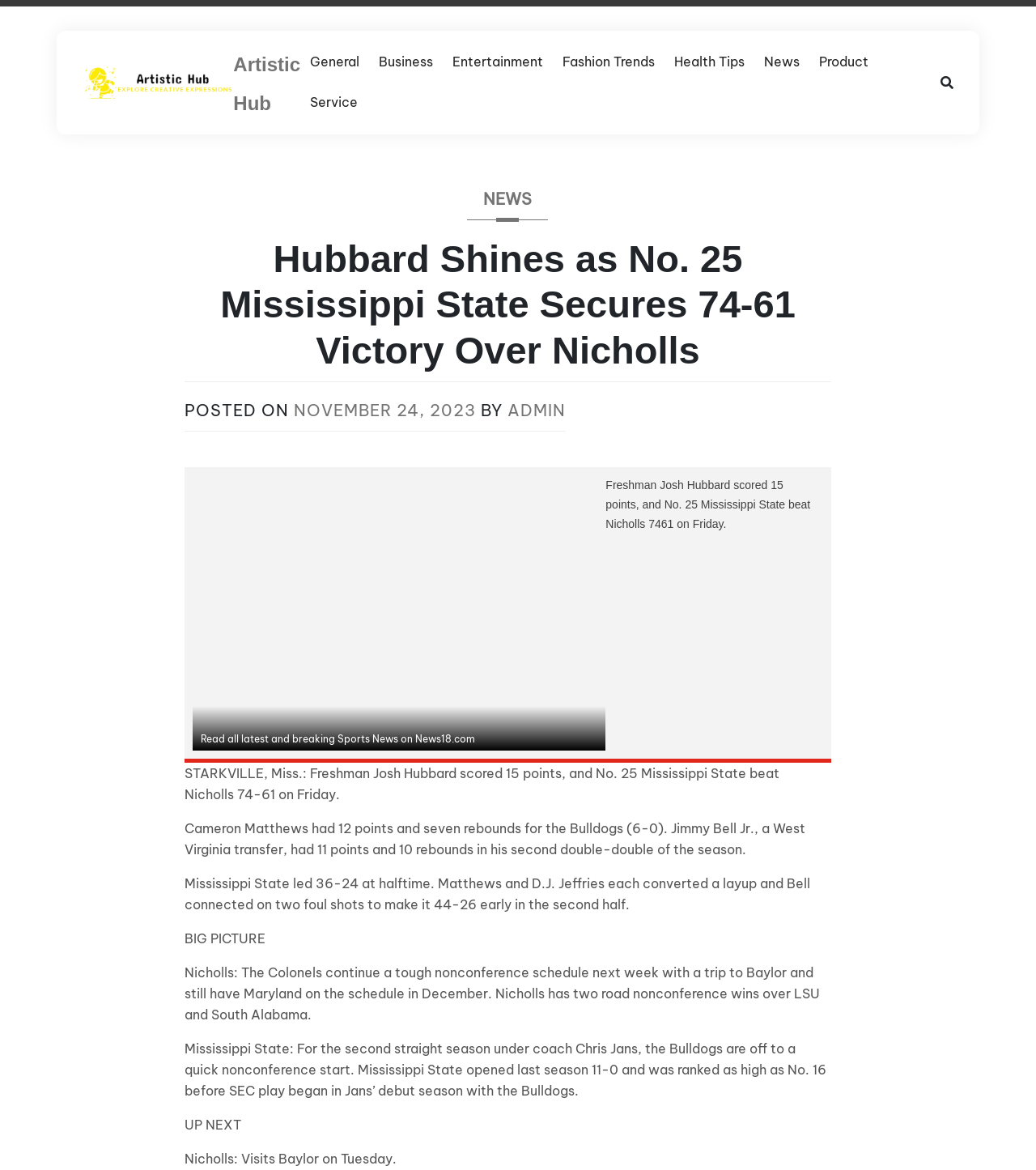Find the bounding box coordinates of the clickable element required to execute the following instruction: "Visit the official site". Provide the coordinates as four float numbers between 0 and 1, i.e., [left, top, right, bottom].

None